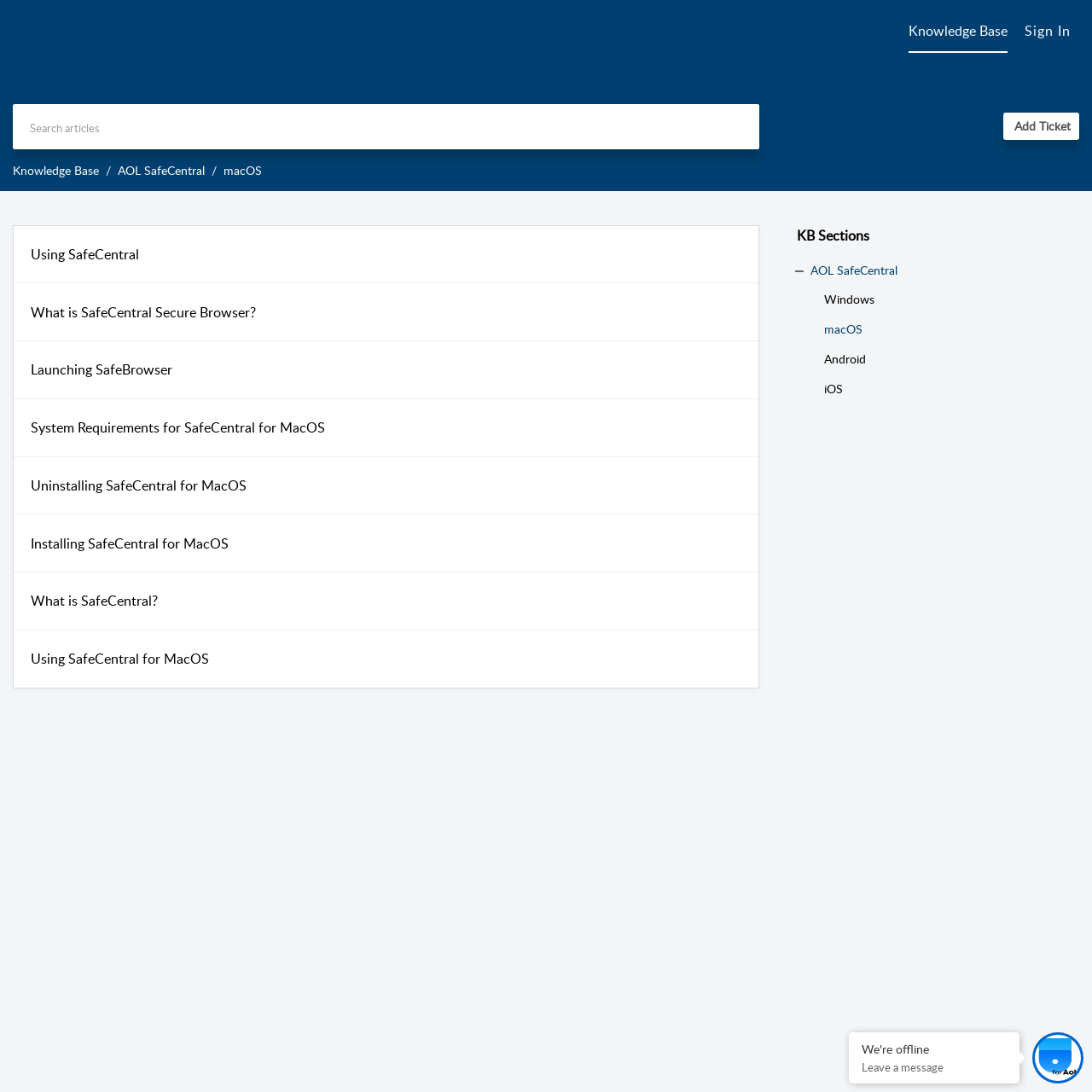How many links are available in the knowledge base section?
Please provide a single word or phrase as your answer based on the screenshot.

9